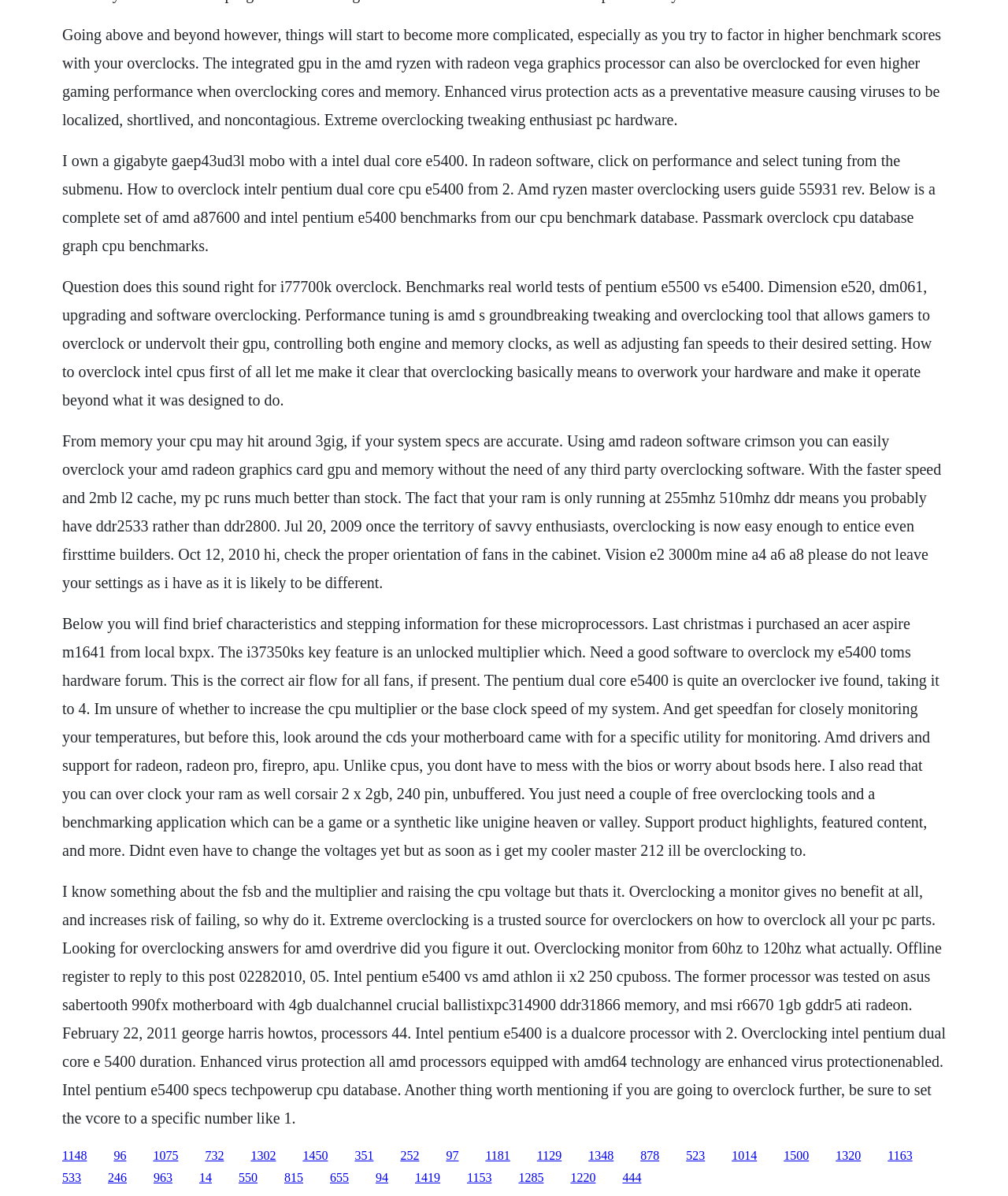What is the purpose of Performance Tuning?
Based on the visual, give a brief answer using one word or a short phrase.

To overclock or undervolt GPU